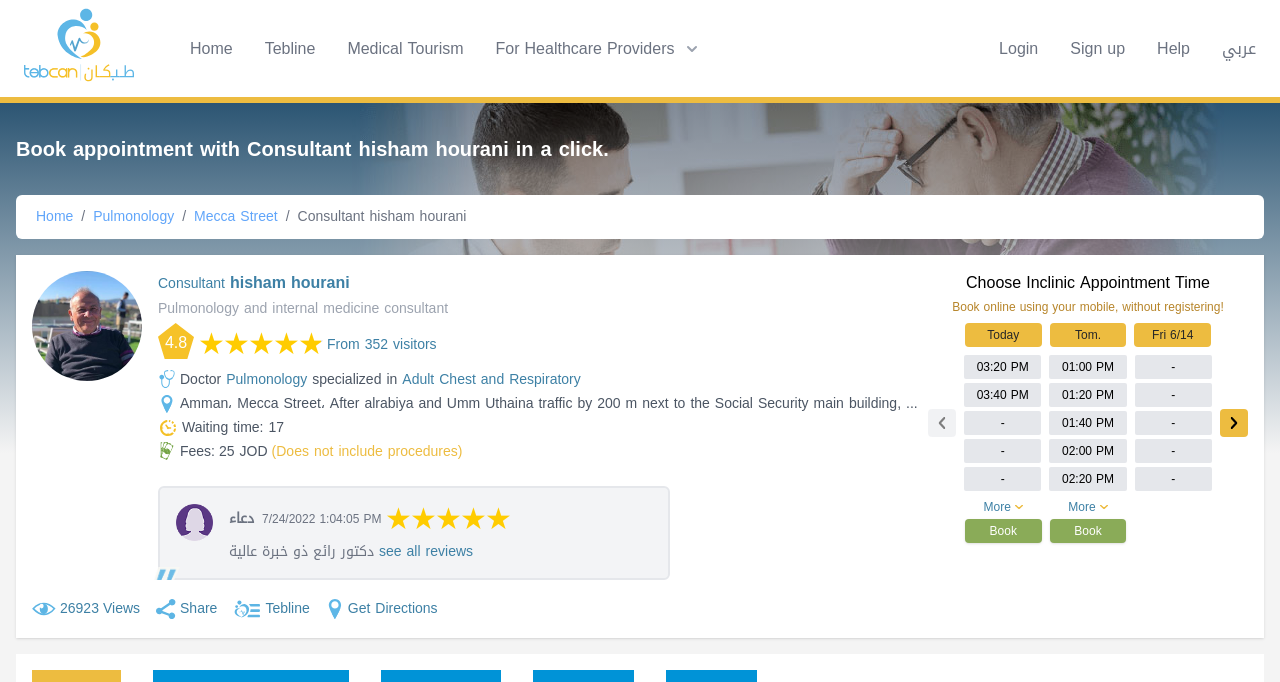Could you highlight the region that needs to be clicked to execute the instruction: "Select the '03:20 PM' appointment time"?

[0.763, 0.522, 0.804, 0.554]